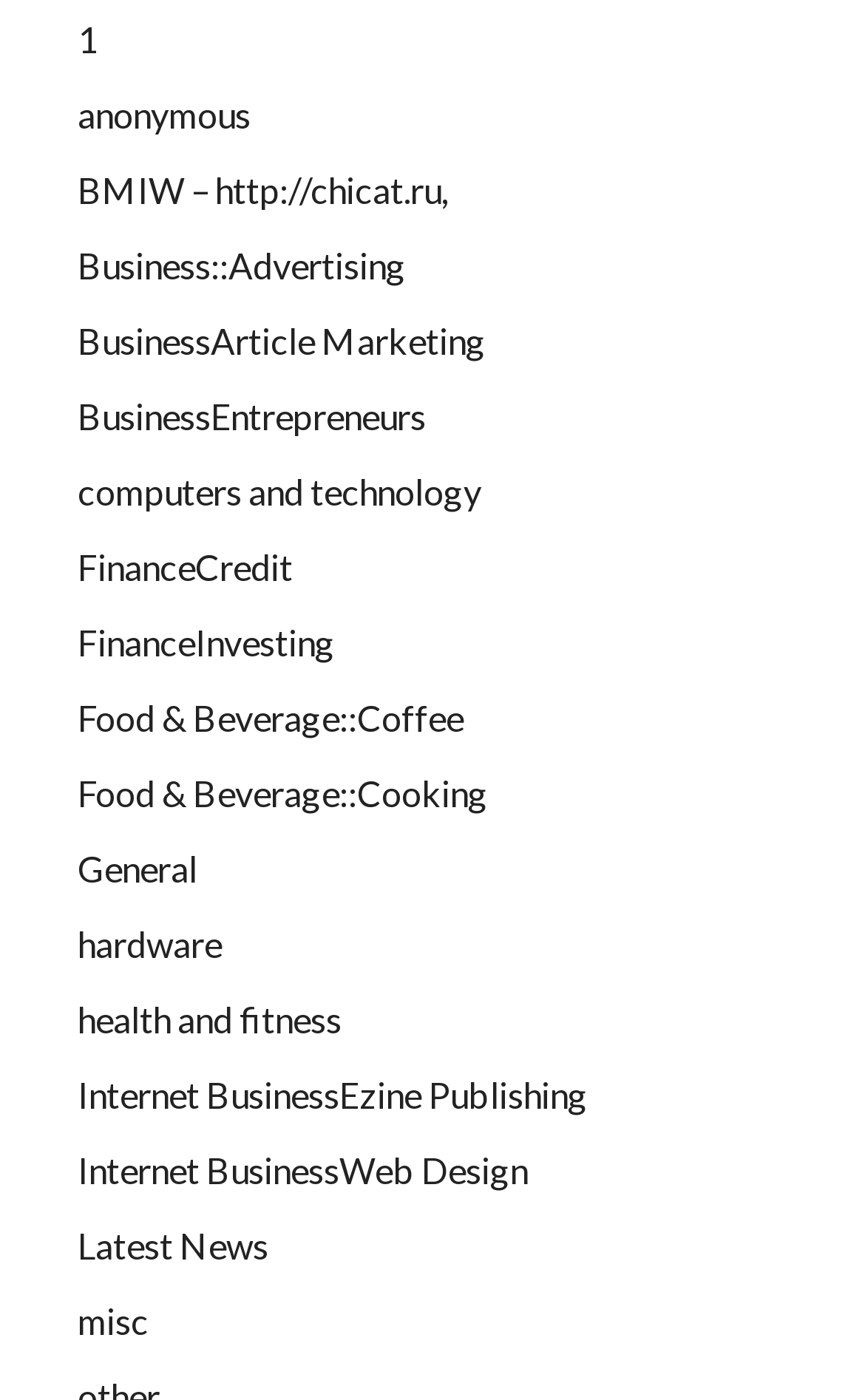Locate the bounding box coordinates of the clickable area needed to fulfill the instruction: "check Latest News".

[0.09, 0.875, 0.31, 0.905]